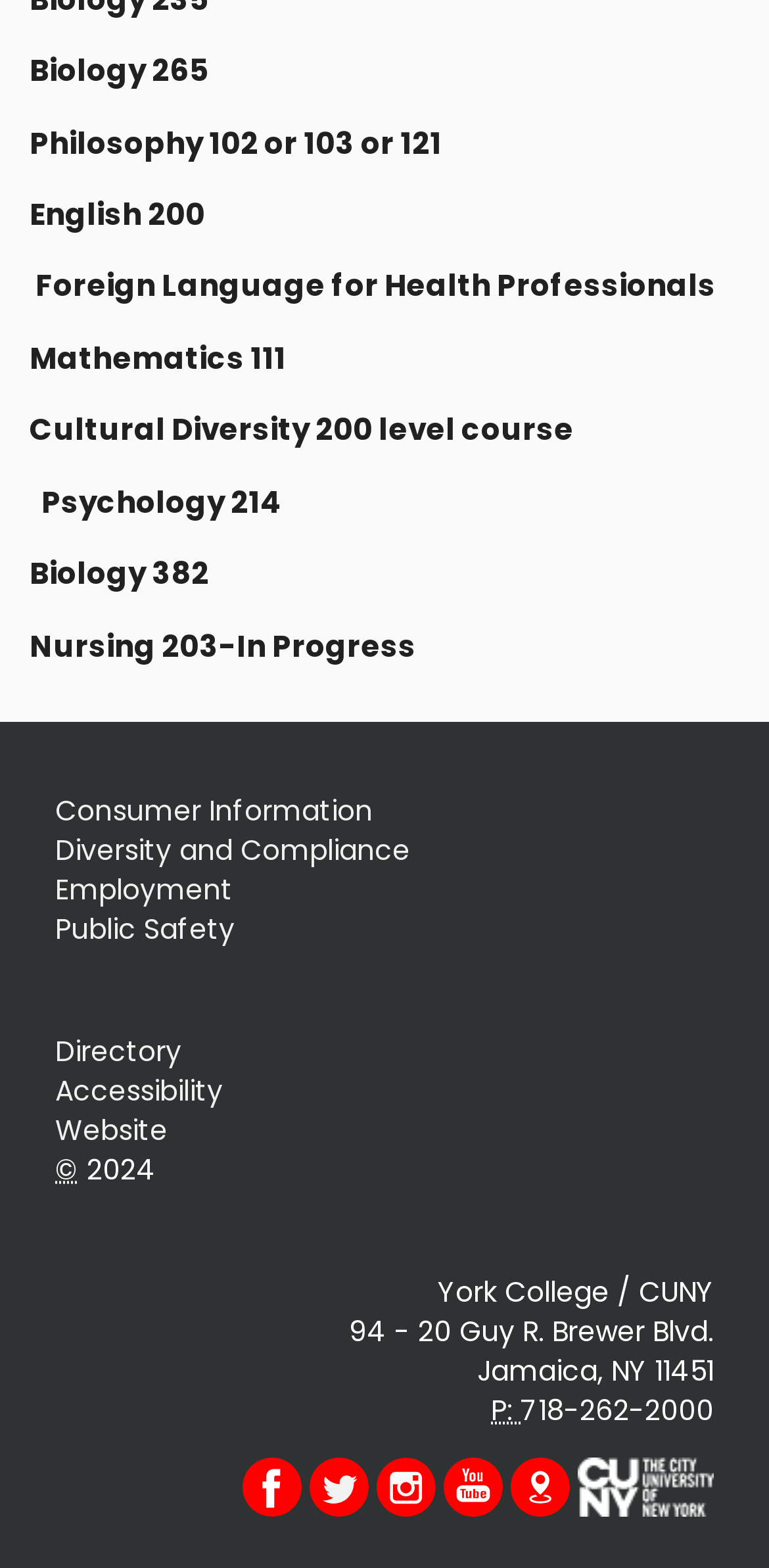Locate the bounding box coordinates of the clickable element to fulfill the following instruction: "Check the Copyright information". Provide the coordinates as four float numbers between 0 and 1 in the format [left, top, right, bottom].

[0.072, 0.733, 0.103, 0.758]